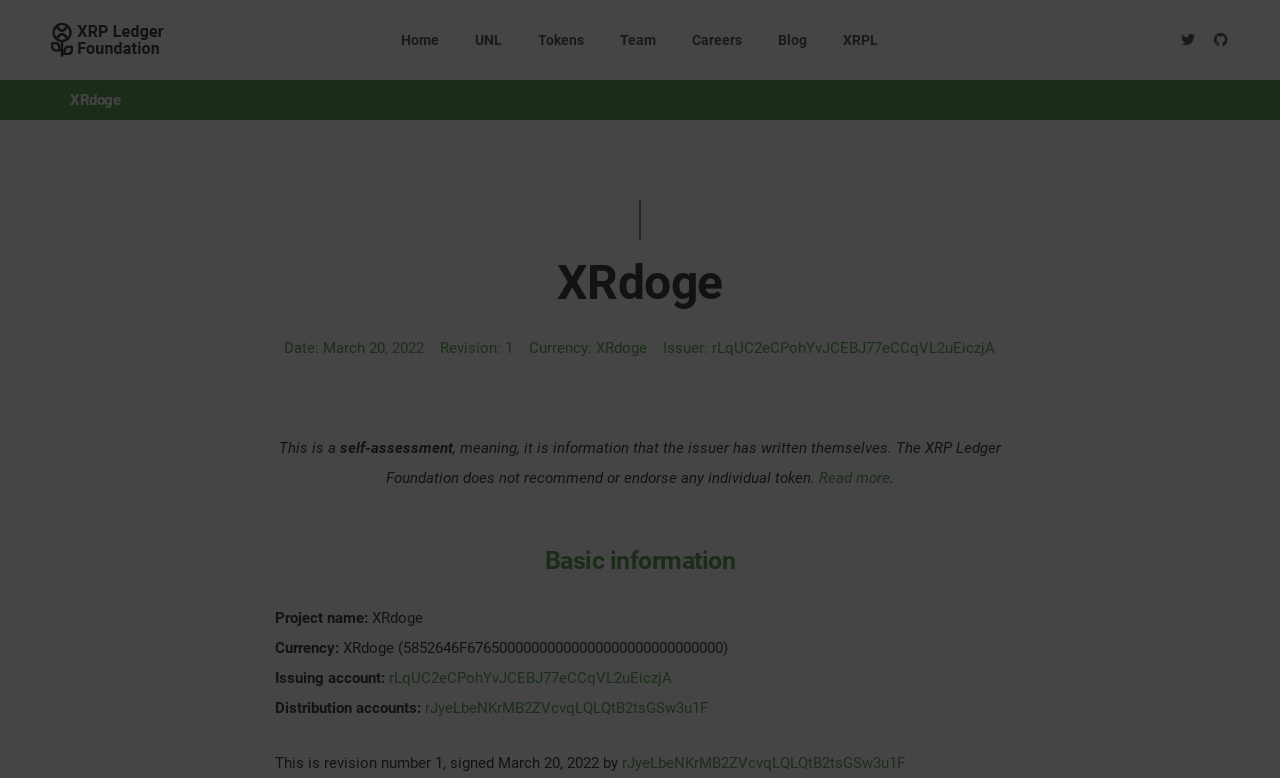What is the date of the token revision?
Based on the visual, give a brief answer using one word or a short phrase.

March 20, 2022